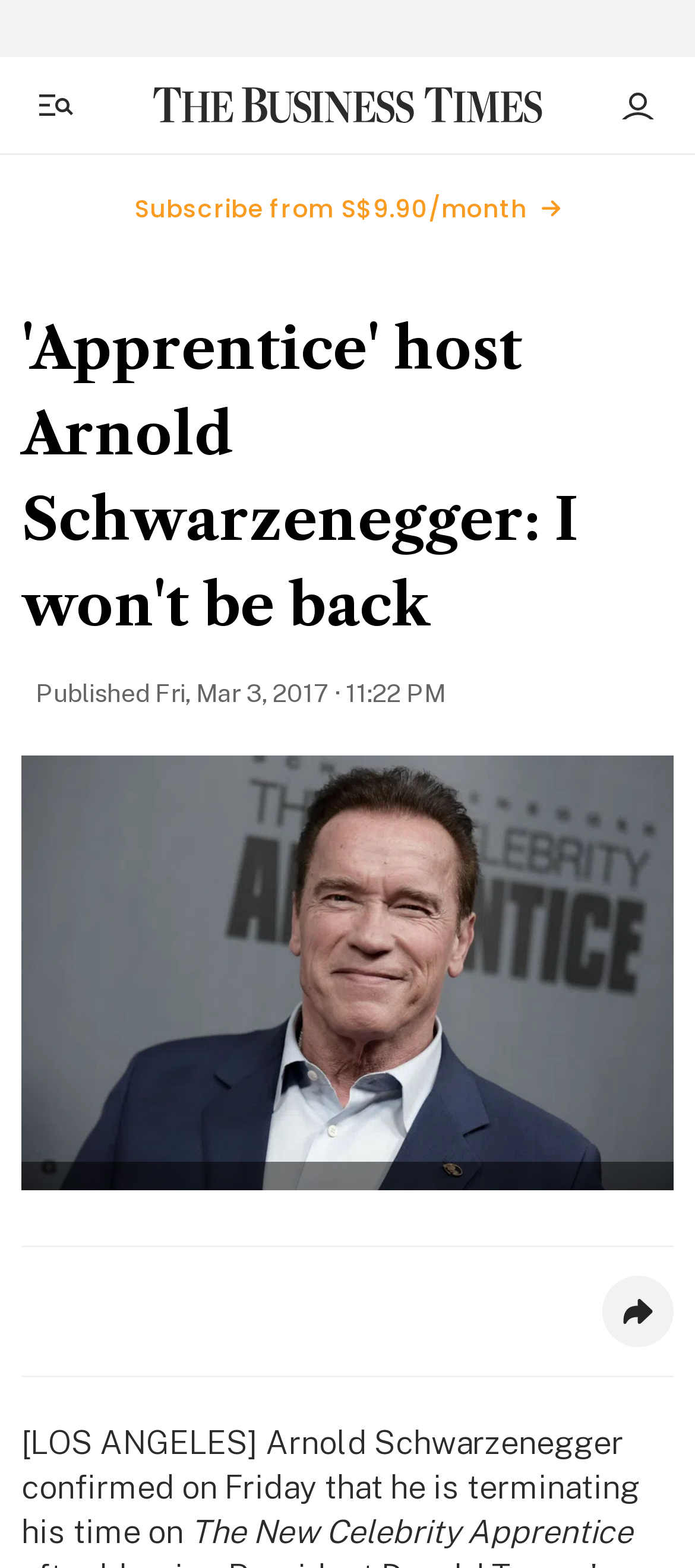Identify the bounding box coordinates for the UI element described as: "title="The Business Times"".

[0.218, 0.055, 0.782, 0.08]